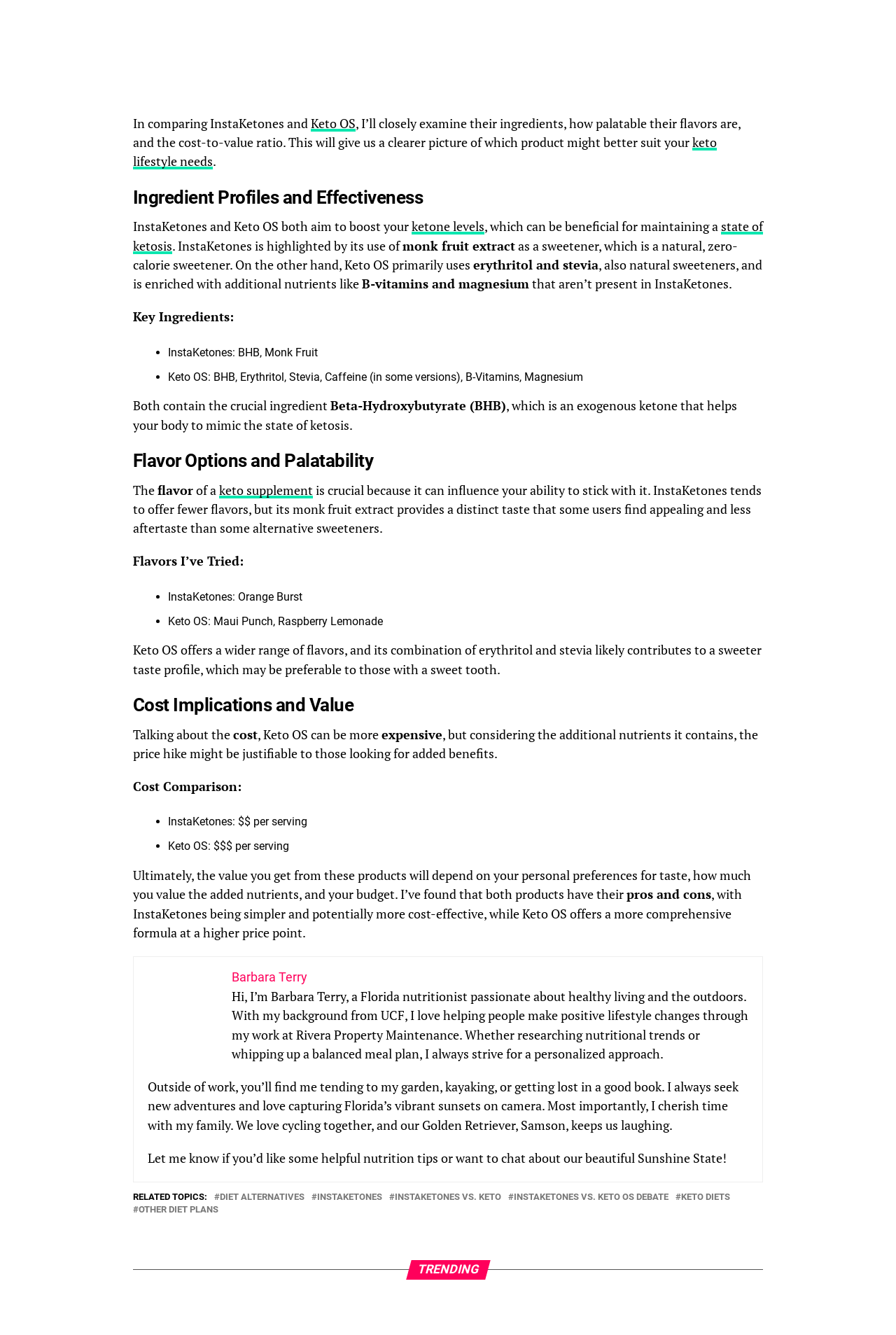Using the information shown in the image, answer the question with as much detail as possible: What is the benefit of Keto OS mentioned on the webpage?

The webpage mentions that Keto OS contains additional nutrients like B-vitamins and magnesium, which may justify its higher price point for those looking for added benefits.